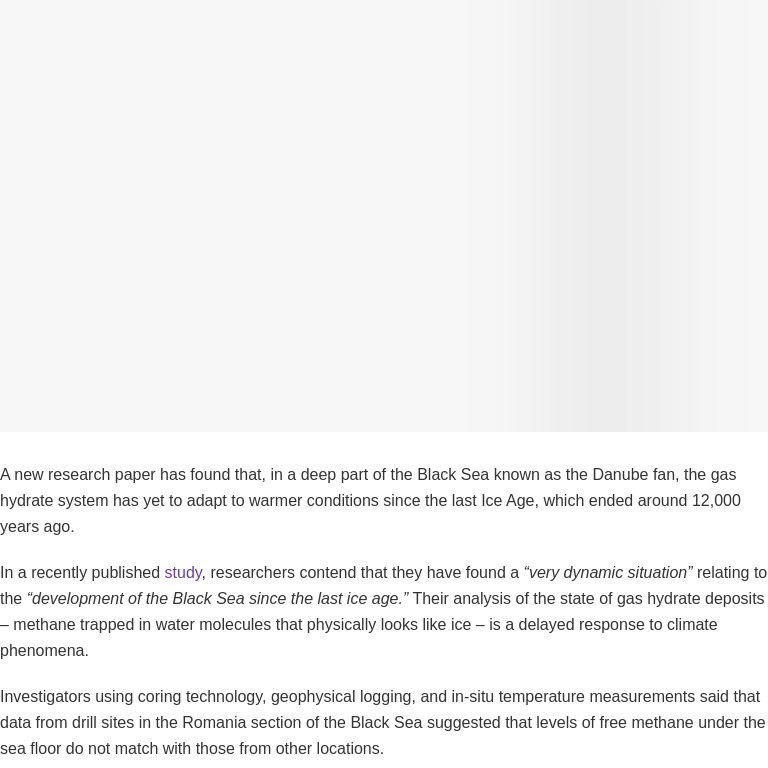Please reply to the following question with a single word or a short phrase:
How long ago did the last Ice Age conclude?

12,000 years ago